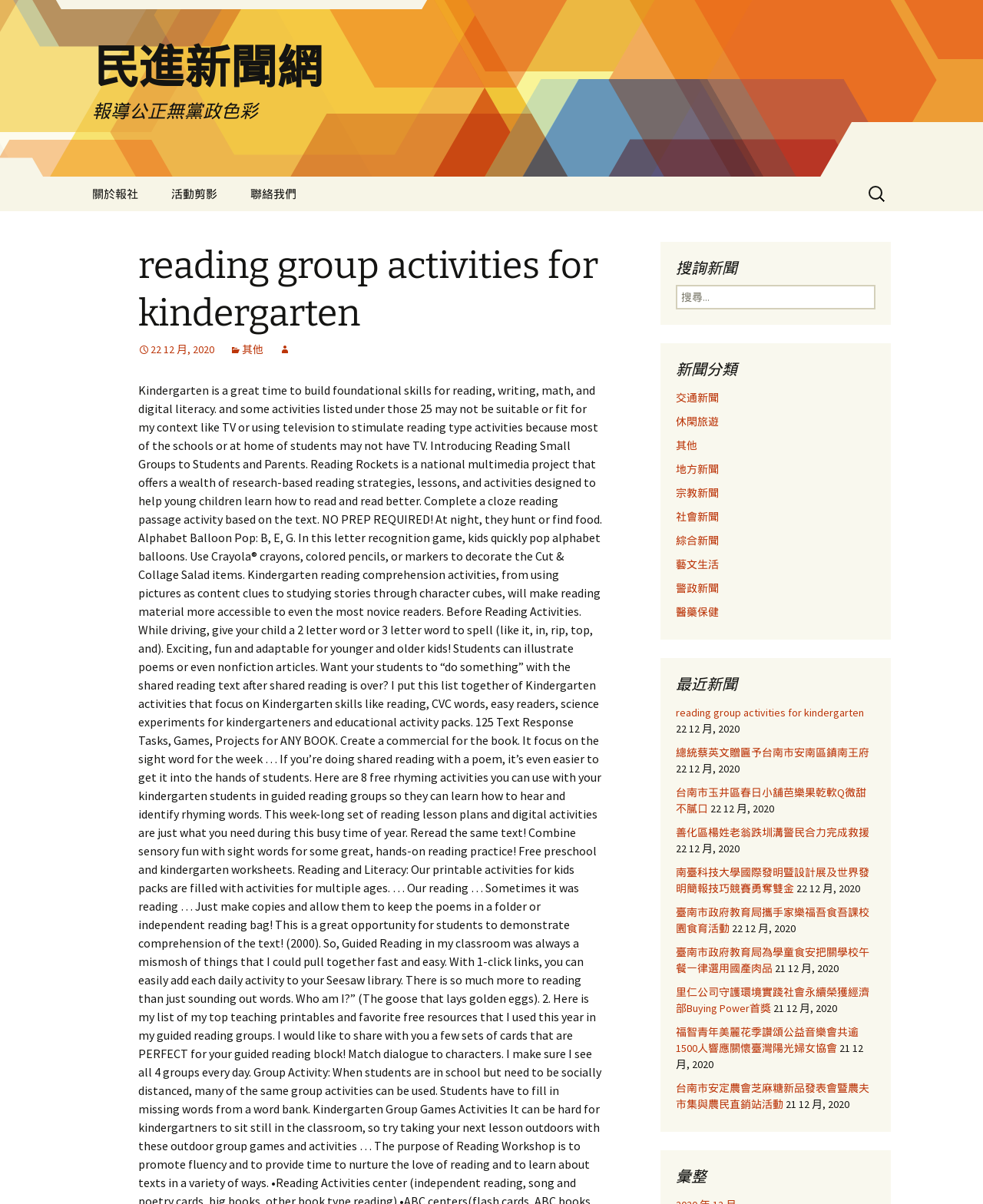Given the element description, predict the bounding box coordinates in the format (top-left x, top-left y, bottom-right x, bottom-right y), using floating point numbers between 0 and 1: parent_node: 搜尋關鍵字: name="s" placeholder="搜尋..."

[0.688, 0.237, 0.891, 0.257]